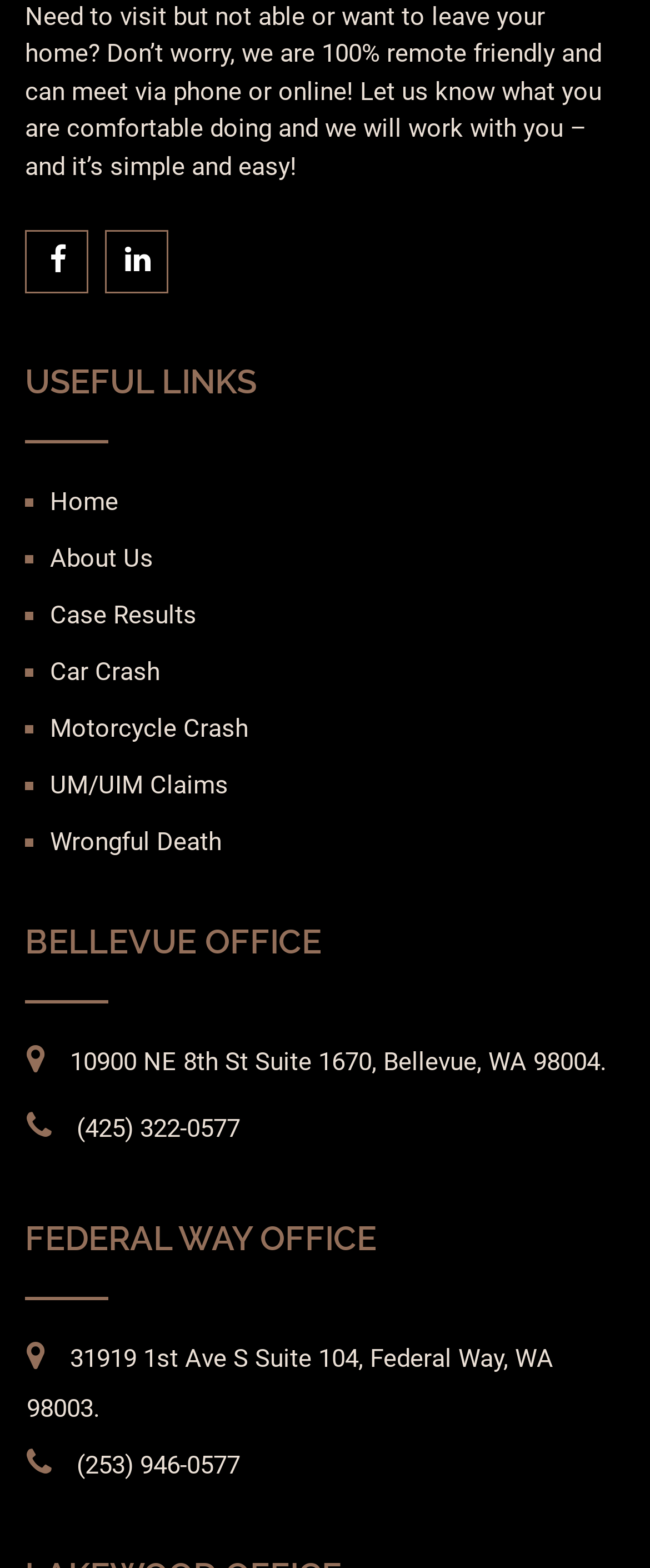Find the coordinates for the bounding box of the element with this description: "Motorcycle Crash".

[0.077, 0.455, 0.382, 0.474]